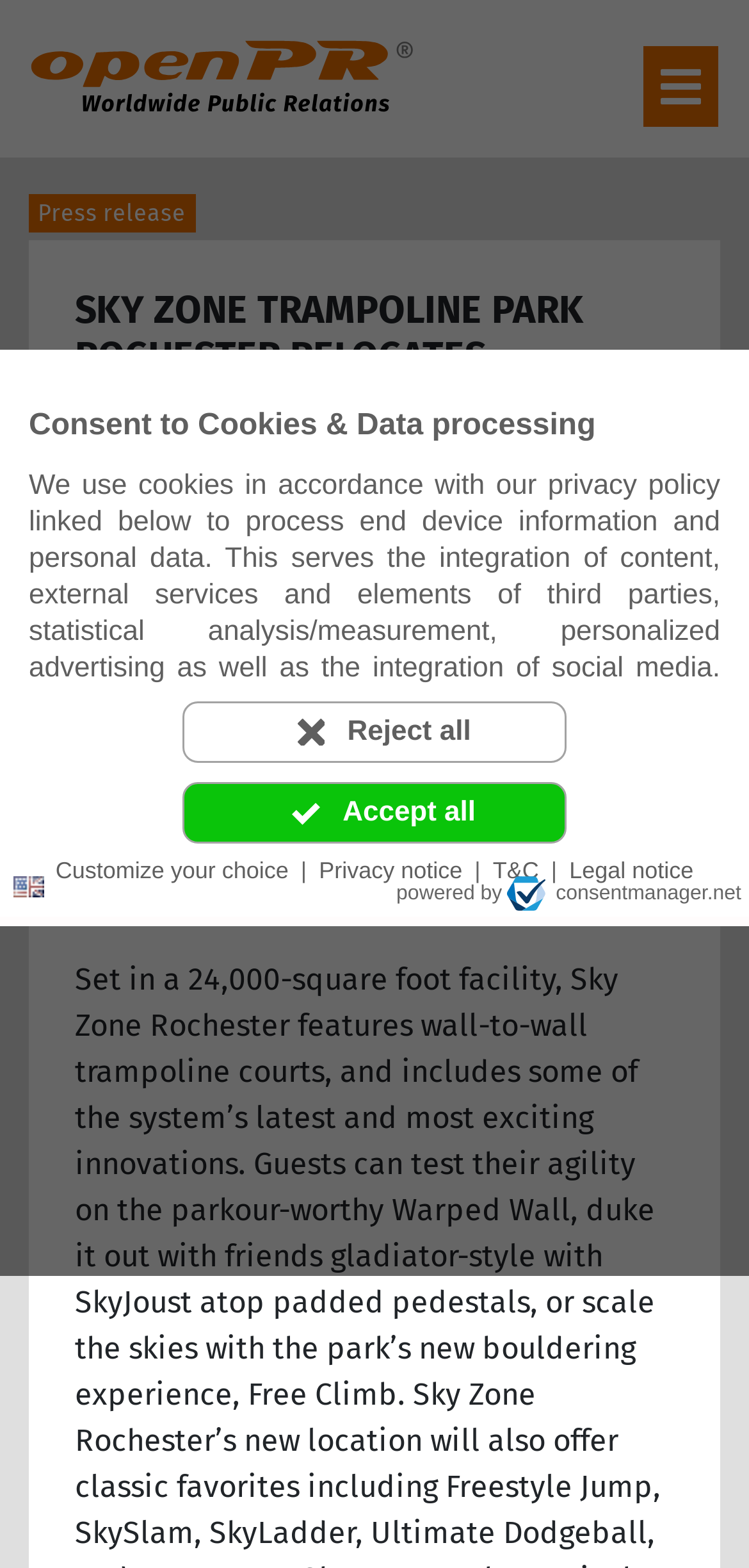From the webpage screenshot, predict the bounding box of the UI element that matches this description: "consentmanager.net".

[0.678, 0.558, 0.99, 0.582]